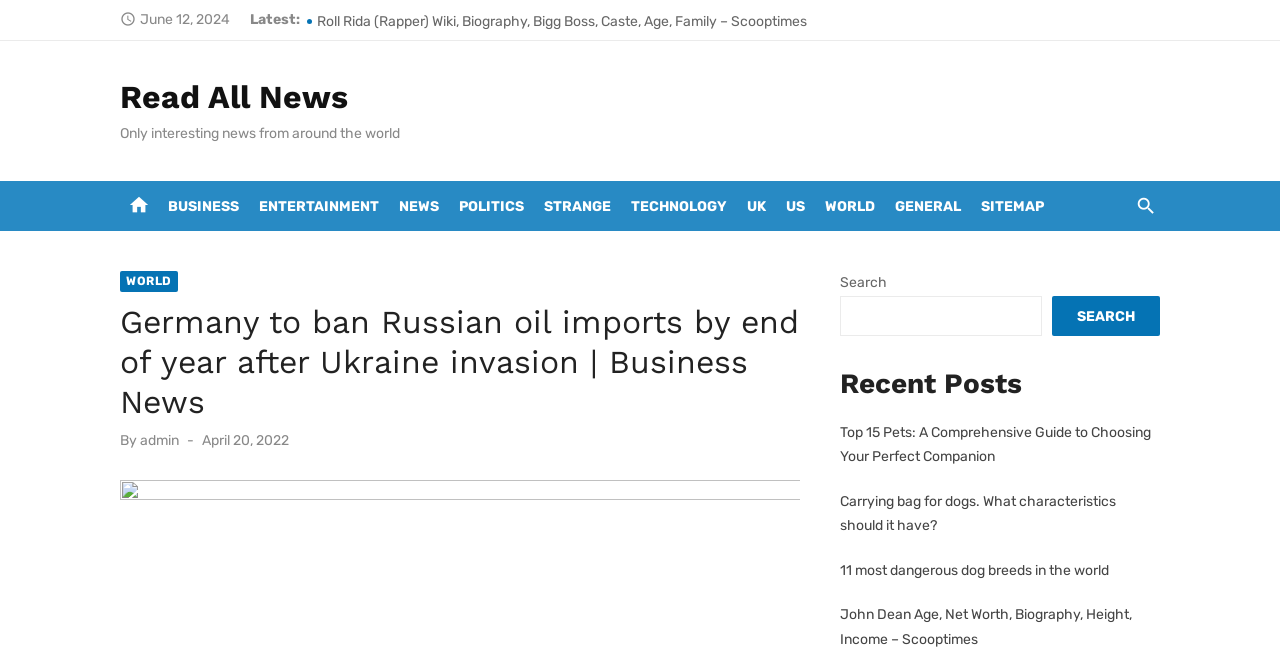Create a detailed narrative of the webpage’s visual and textual elements.

This webpage appears to be a news website, with a focus on business news. The main headline reads "Germany to ban Russian oil imports by end of year after Ukraine invasion | Business News". Below the headline, there is a section with the date "June 12, 2024" and a label "Latest:". 

On the top-left corner, there is a link to "Read All News" and a brief description "Only interesting news from around the world". Next to it, there is a link to the "home" page. 

A navigation menu is located on the top-right corner, with categories such as "BUSINESS", "ENTERTAINMENT", "NEWS", "POLITICS", "STRANGE", "TECHNOLOGY", "UK", "US", "WORLD", and "GENERAL". 

Below the navigation menu, there is a search bar with a label "Search" and a button to submit the search query. 

The main content of the webpage is divided into two sections. On the left side, there is an article about Germany banning Russian oil imports, with the author's name "admin" and the date "April 20, 2022". 

On the right side, there is a section titled "Recent Posts" with a list of links to various articles, including "Top 15 Pets: A Comprehensive Guide to Choosing Your Perfect Companion", "Carrying bag for dogs. What characteristics should it have?", "11 most dangerous dog breeds in the world", and "John Dean Age, Net Worth, Biography, Height, Income – Scooptimes".